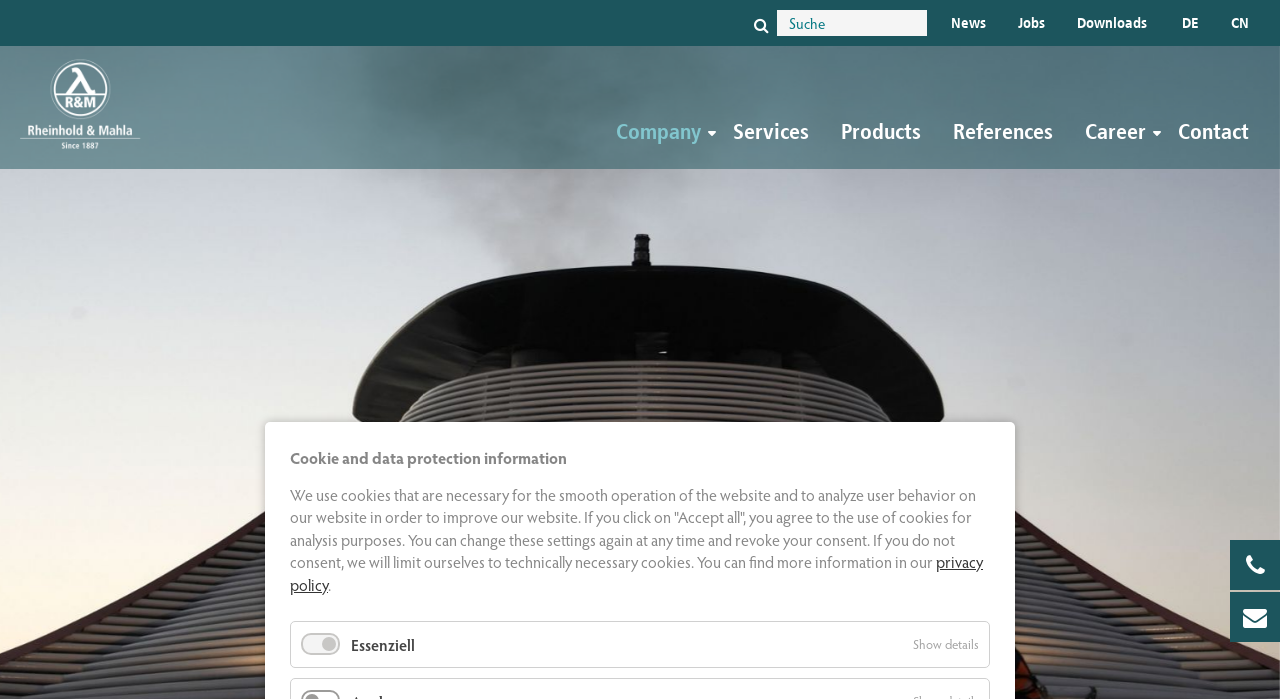Determine the bounding box of the UI component based on this description: "title="R&M Group"". The bounding box coordinates should be four float values between 0 and 1, i.e., [left, top, right, bottom].

[0.012, 0.125, 0.113, 0.162]